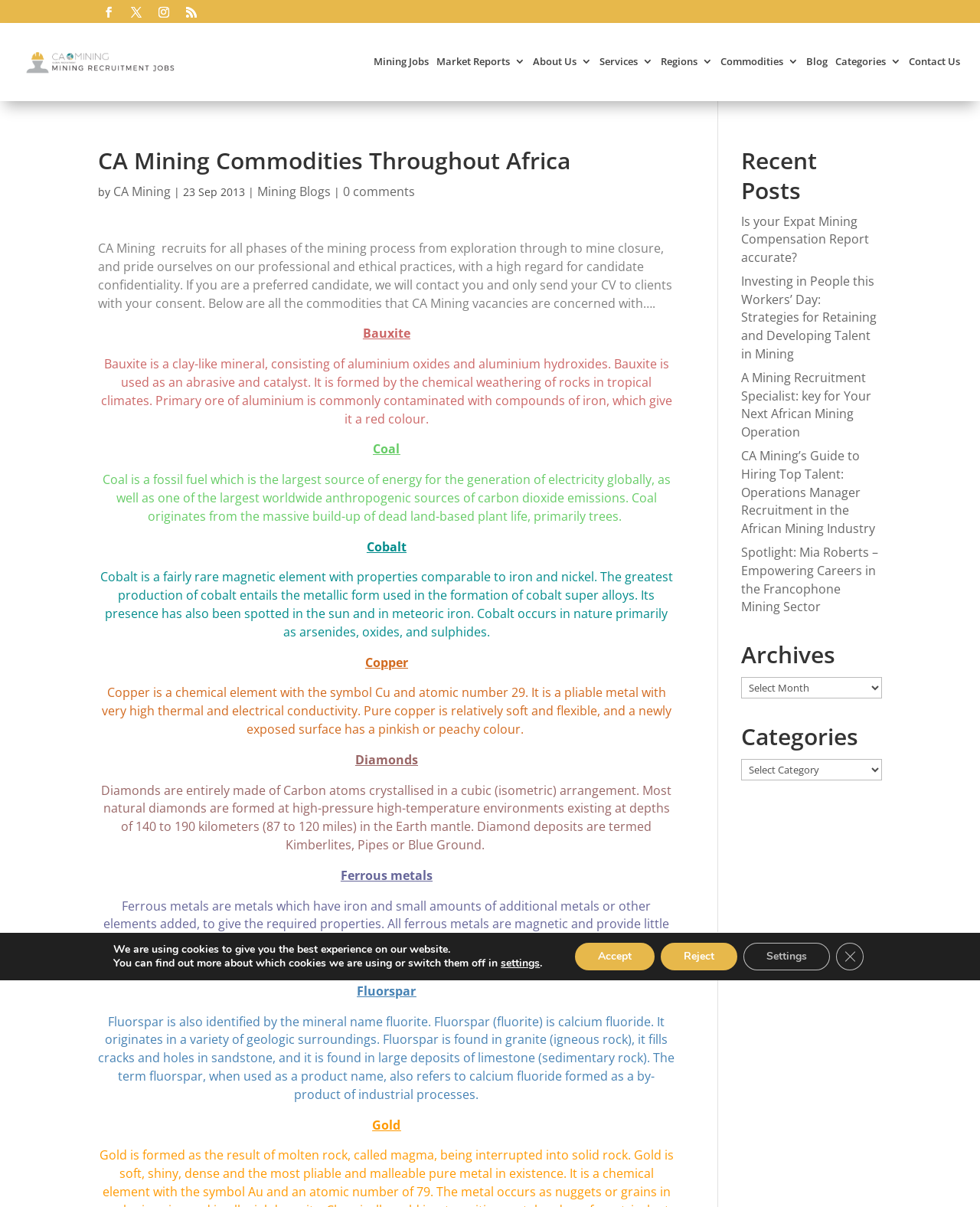Given the element description: "Close GDPR Cookie Banner", predict the bounding box coordinates of the UI element it refers to, using four float numbers between 0 and 1, i.e., [left, top, right, bottom].

[0.853, 0.781, 0.881, 0.804]